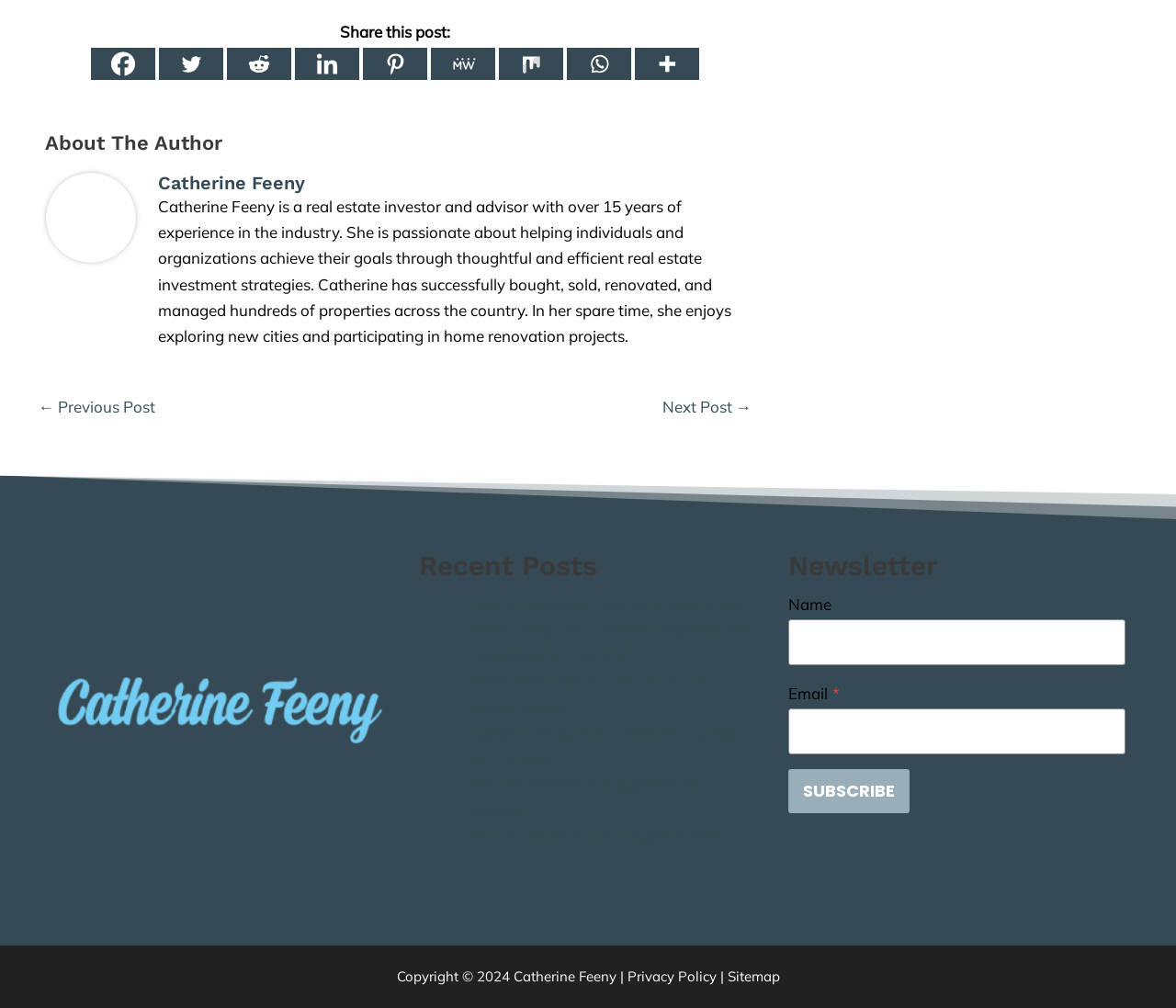Find the bounding box coordinates of the element's region that should be clicked in order to follow the given instruction: "Subscribe to the newsletter". The coordinates should consist of four float numbers between 0 and 1, i.e., [left, top, right, bottom].

[0.67, 0.763, 0.773, 0.807]